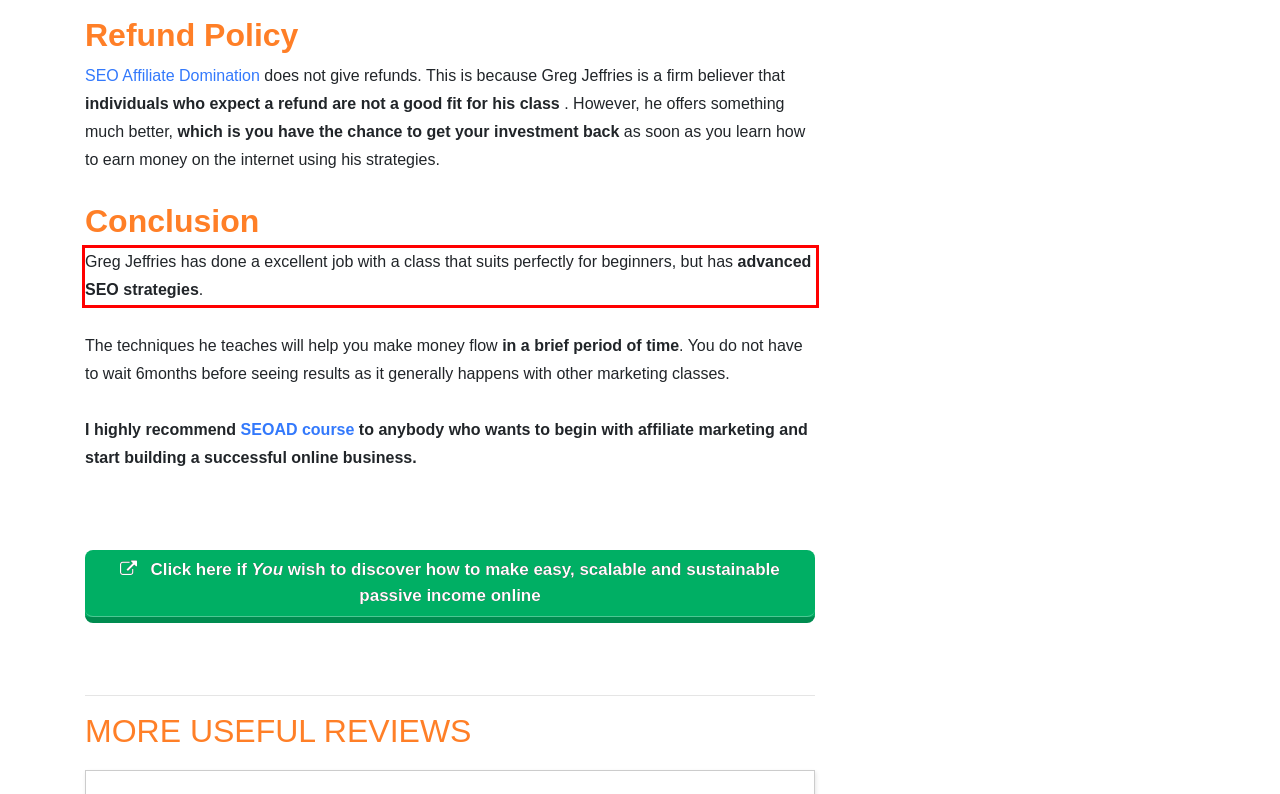You have a screenshot of a webpage where a UI element is enclosed in a red rectangle. Perform OCR to capture the text inside this red rectangle.

Greg Jeffries has done a excellent job with a class that suits perfectly for beginners, but has advanced SEO strategies.